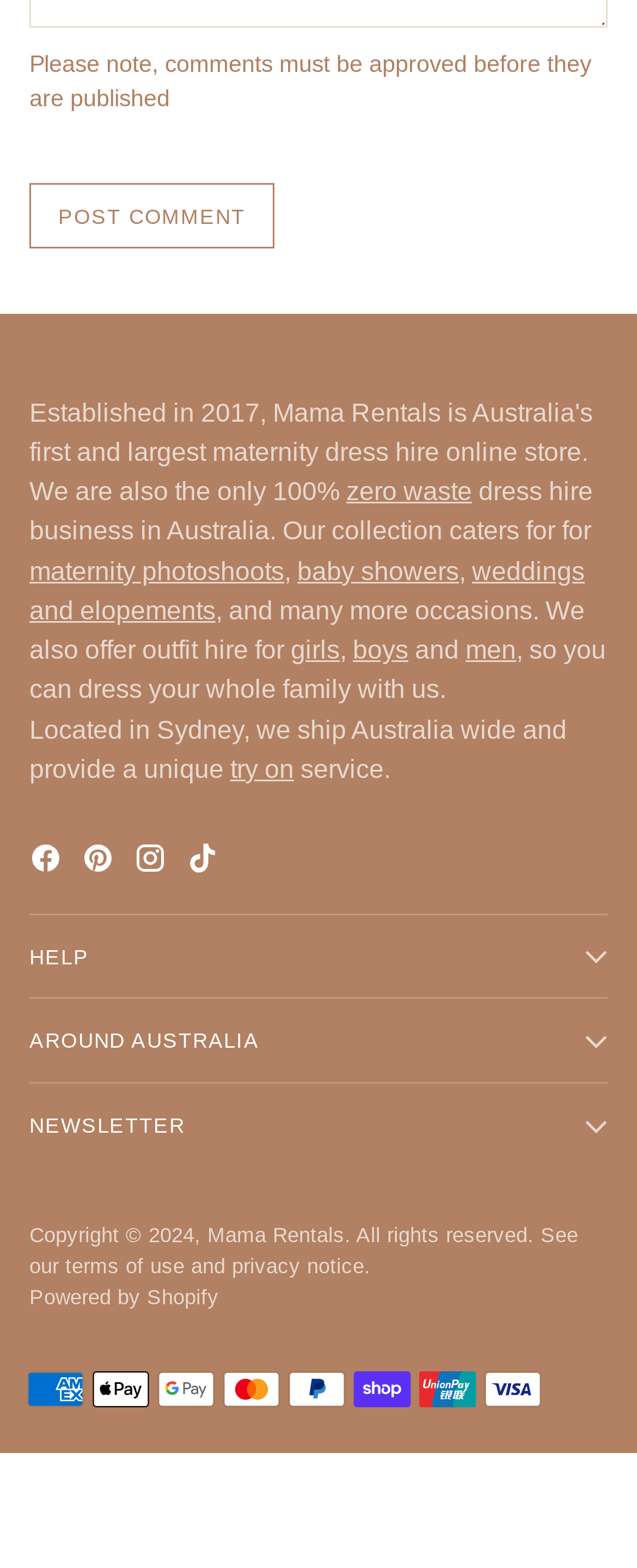Find the bounding box coordinates for the area you need to click to carry out the instruction: "post a comment". The coordinates should be four float numbers between 0 and 1, indicated as [left, top, right, bottom].

[0.046, 0.116, 0.431, 0.158]